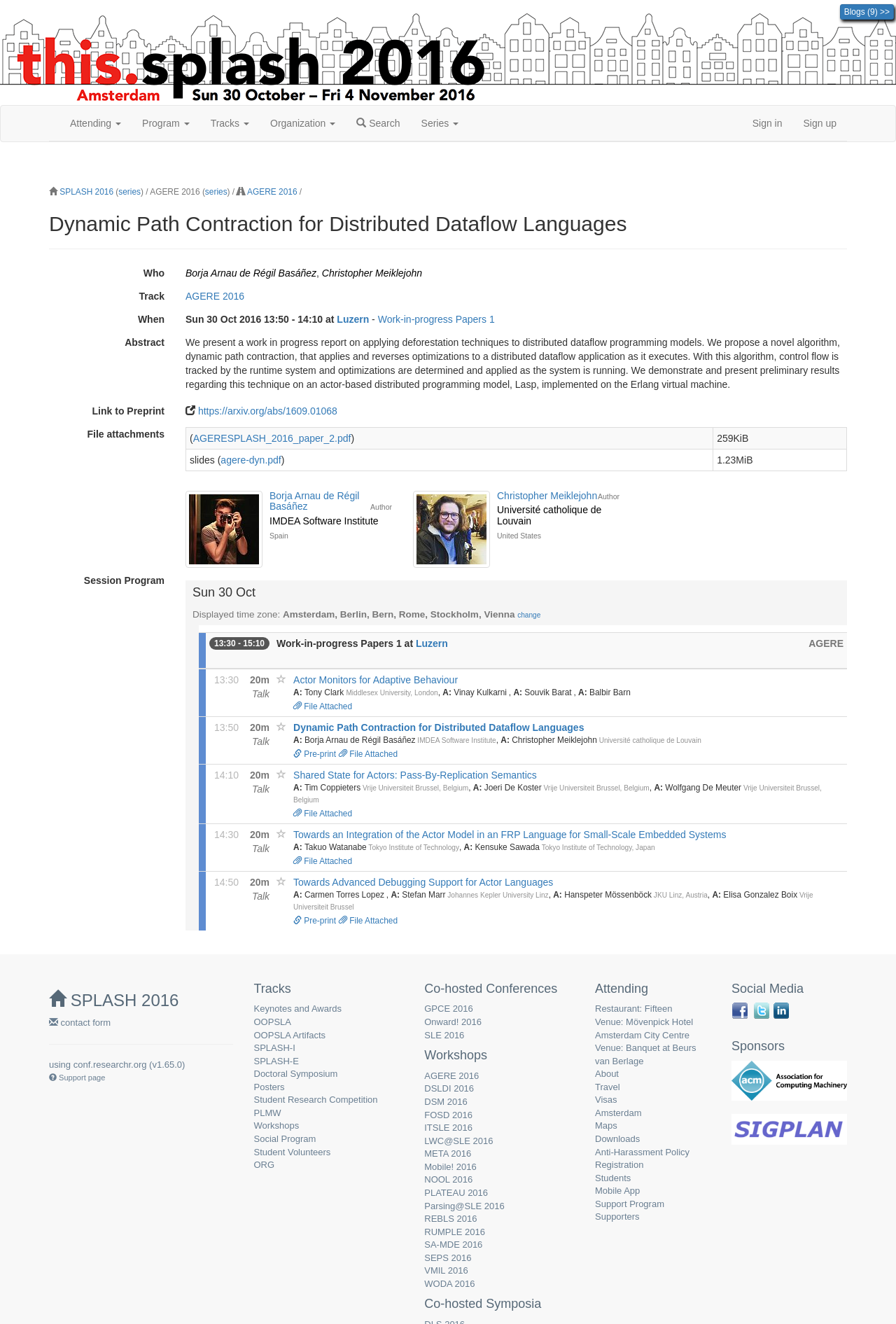What is the track of the paper?
Look at the image and answer the question using a single word or phrase.

AGERE 2016